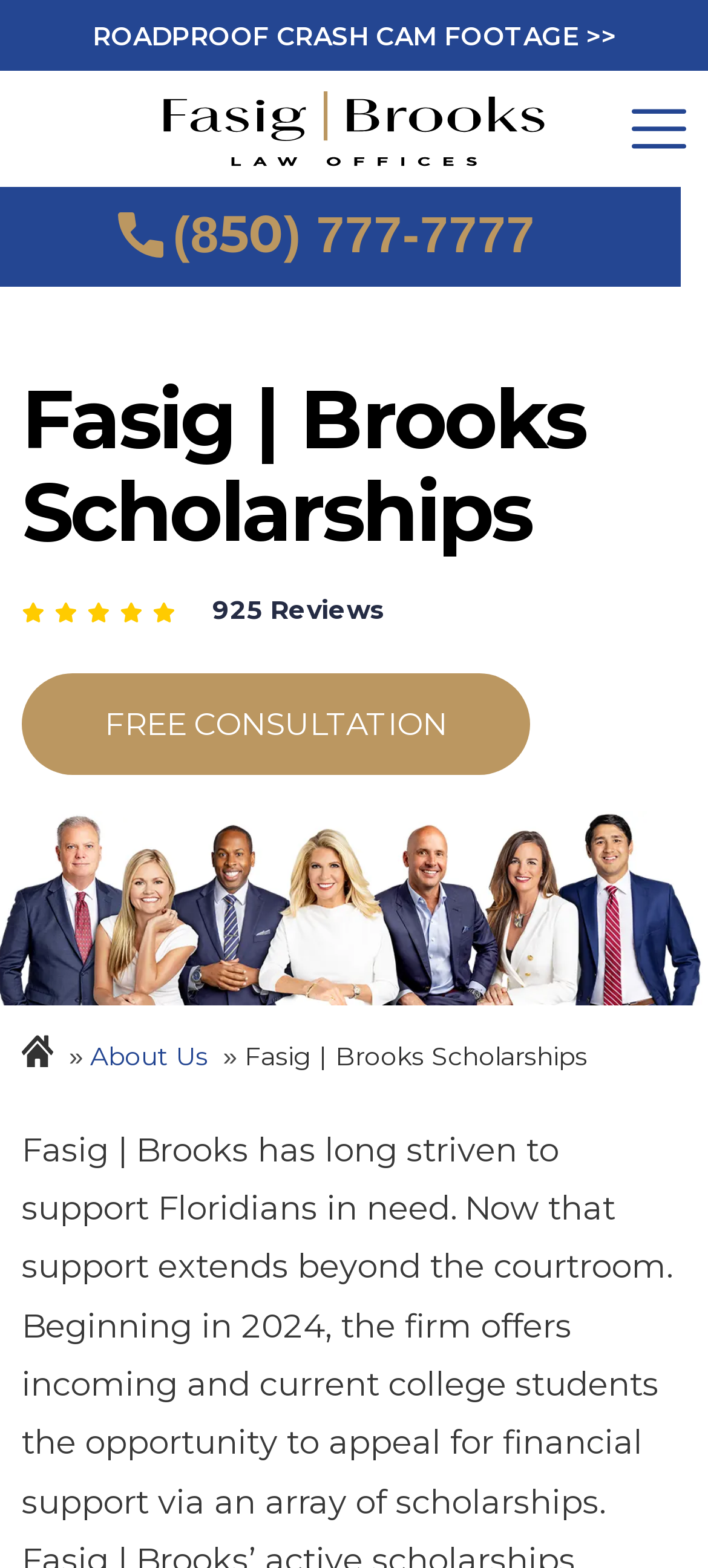Identify the bounding box for the element characterized by the following description: "aria-label="Menu" name="Menu" title="Menu"".

[0.892, 0.065, 0.969, 0.099]